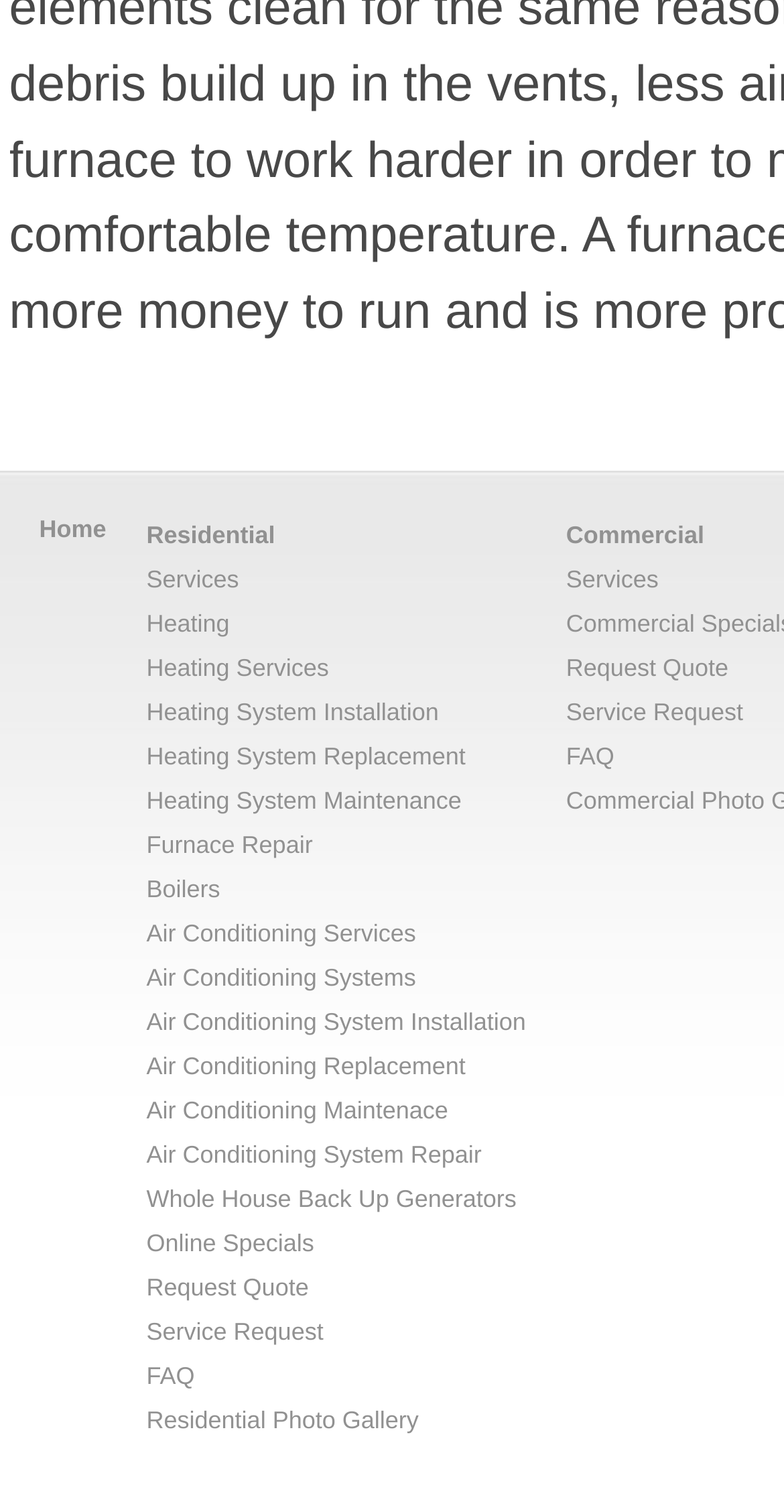Please locate the bounding box coordinates of the element that should be clicked to complete the given instruction: "Click on Residential link".

[0.187, 0.338, 0.671, 0.377]